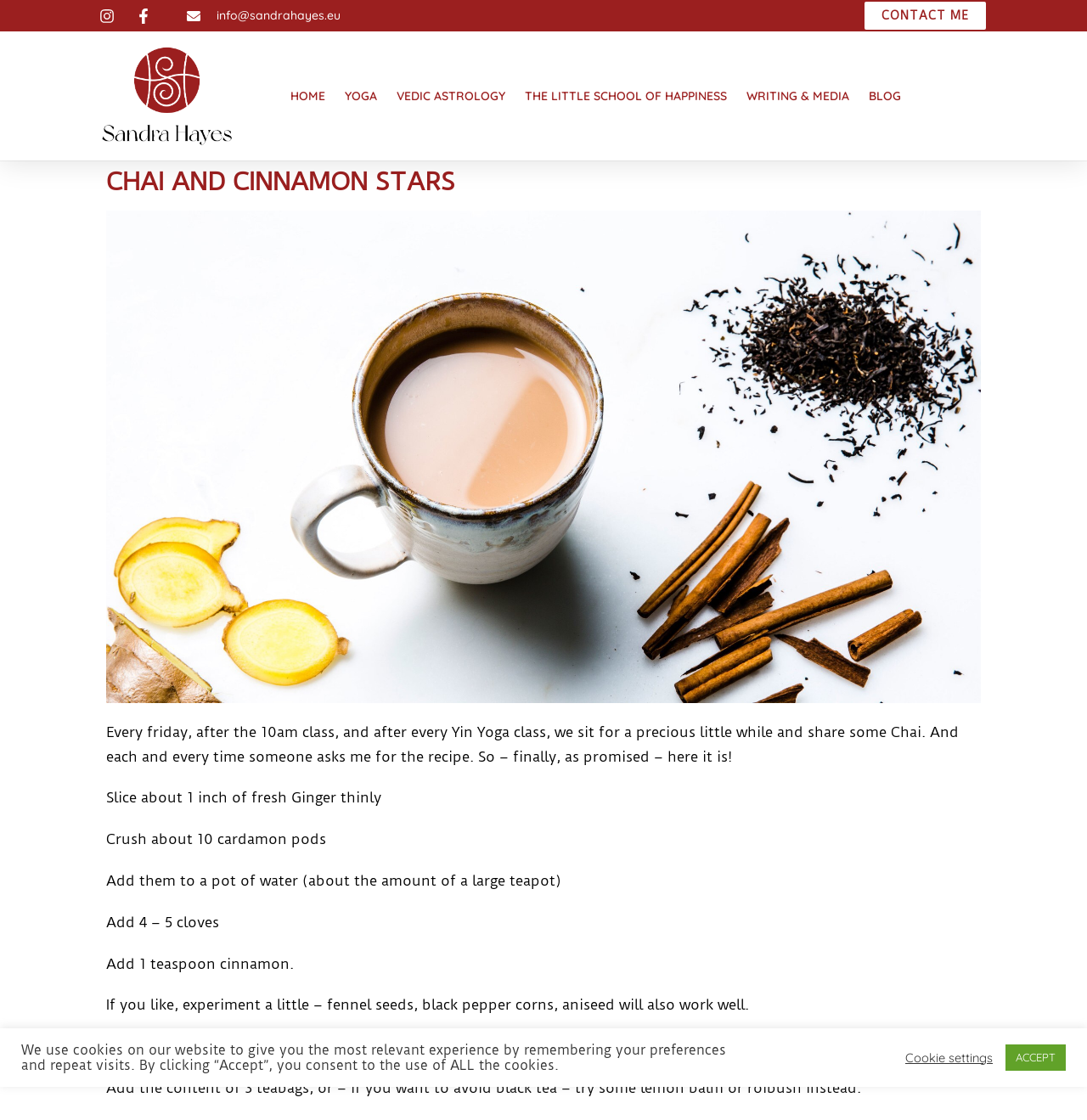Can you find the bounding box coordinates for the element to click on to achieve the instruction: "Open the Ayuyoga link"?

[0.09, 0.039, 0.26, 0.132]